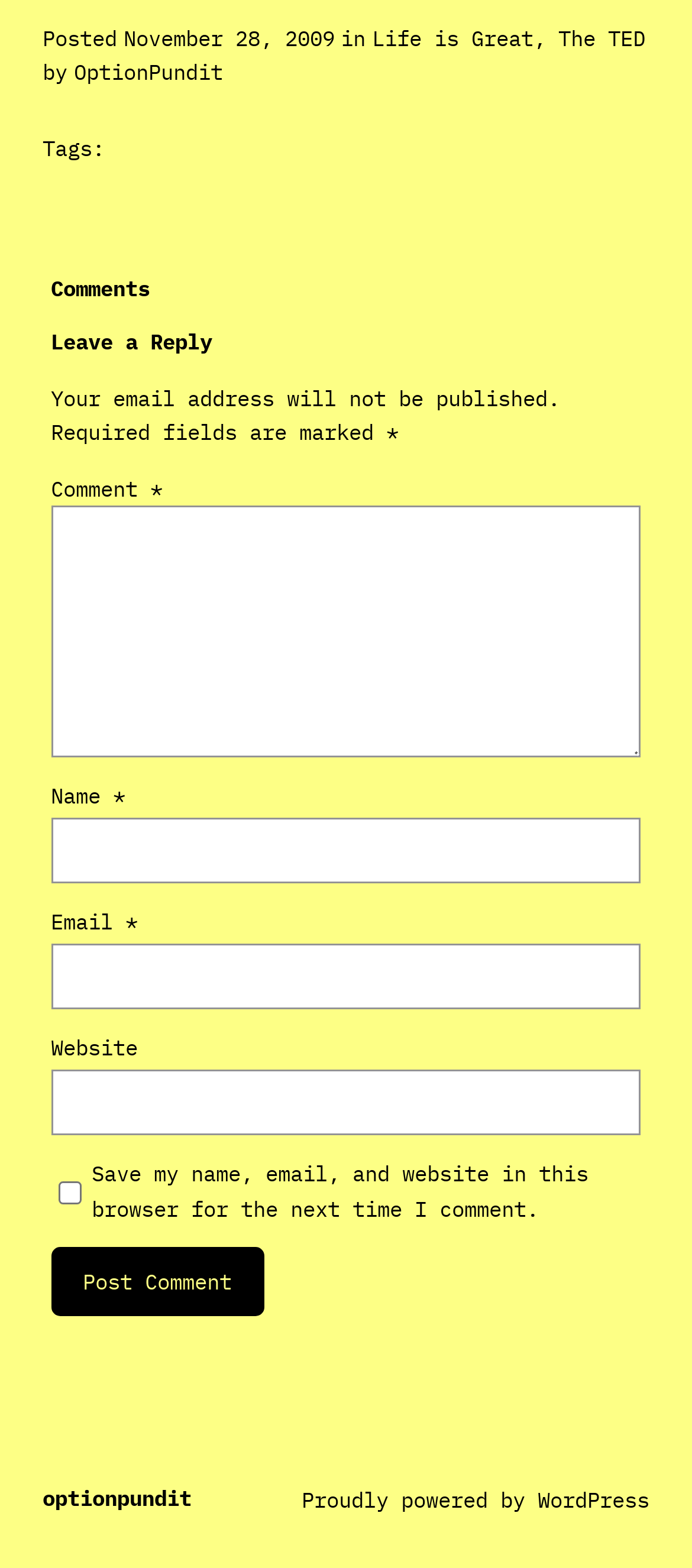Bounding box coordinates should be in the format (top-left x, top-left y, bottom-right x, bottom-right y) and all values should be floating point numbers between 0 and 1. Determine the bounding box coordinate for the UI element described as: parent_node: Email * aria-describedby="email-notes" name="email"

[0.074, 0.602, 0.926, 0.644]